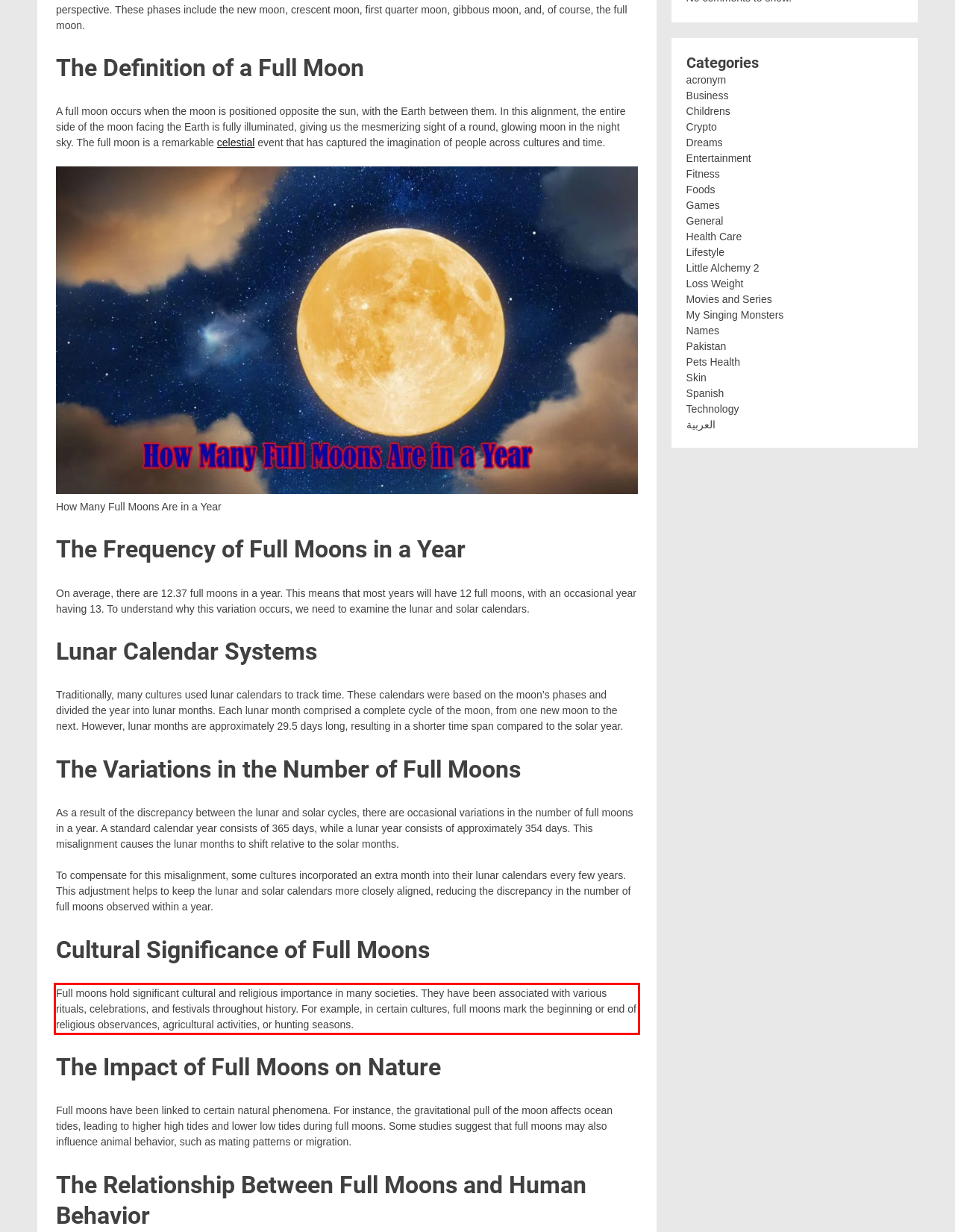Examine the screenshot of the webpage, locate the red bounding box, and generate the text contained within it.

Full moons hold significant cultural and religious importance in many societies. They have been associated with various rituals, celebrations, and festivals throughout history. For example, in certain cultures, full moons mark the beginning or end of religious observances, agricultural activities, or hunting seasons.